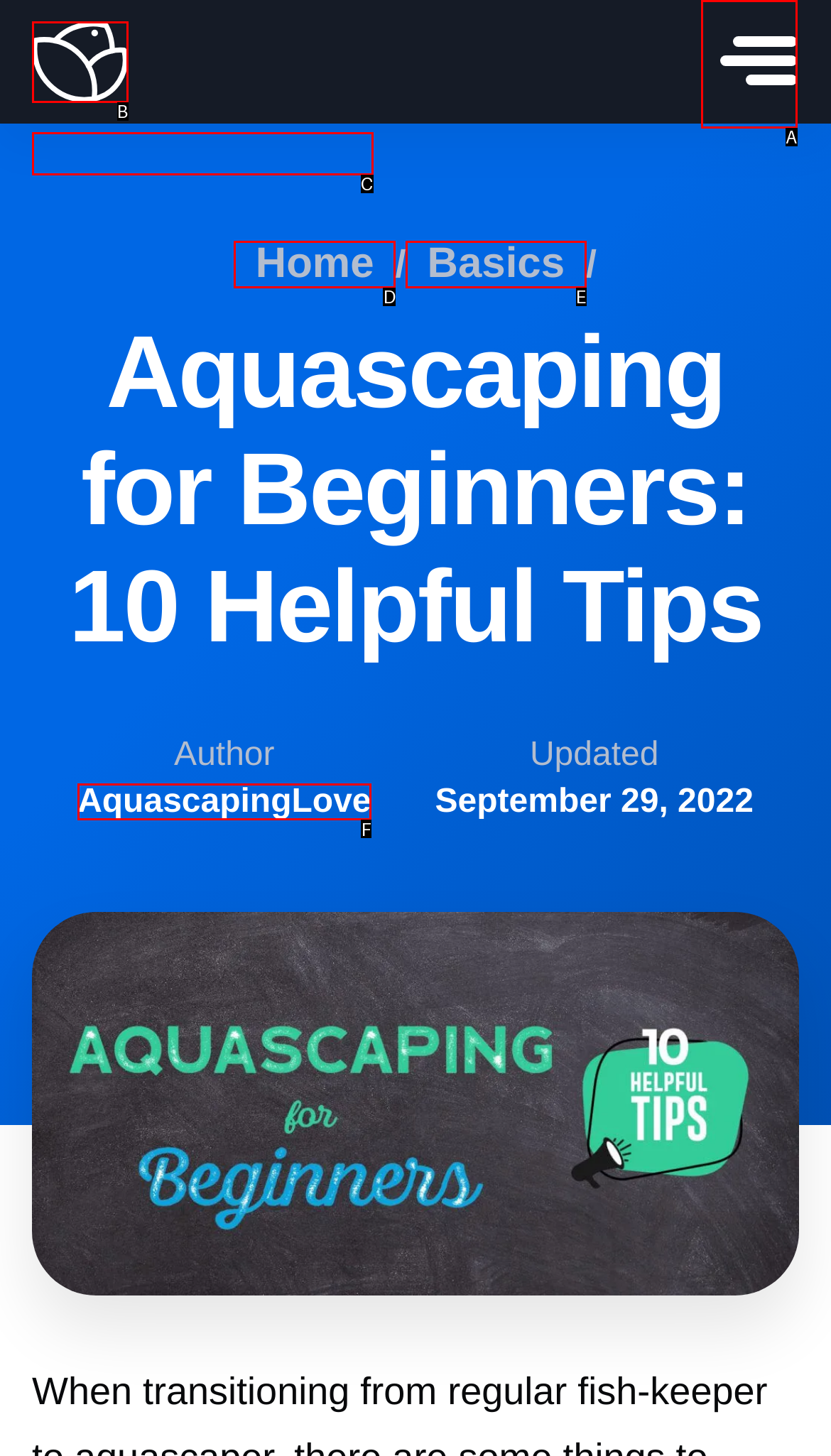From the given choices, determine which HTML element aligns with the description: Home Respond with the letter of the appropriate option.

D